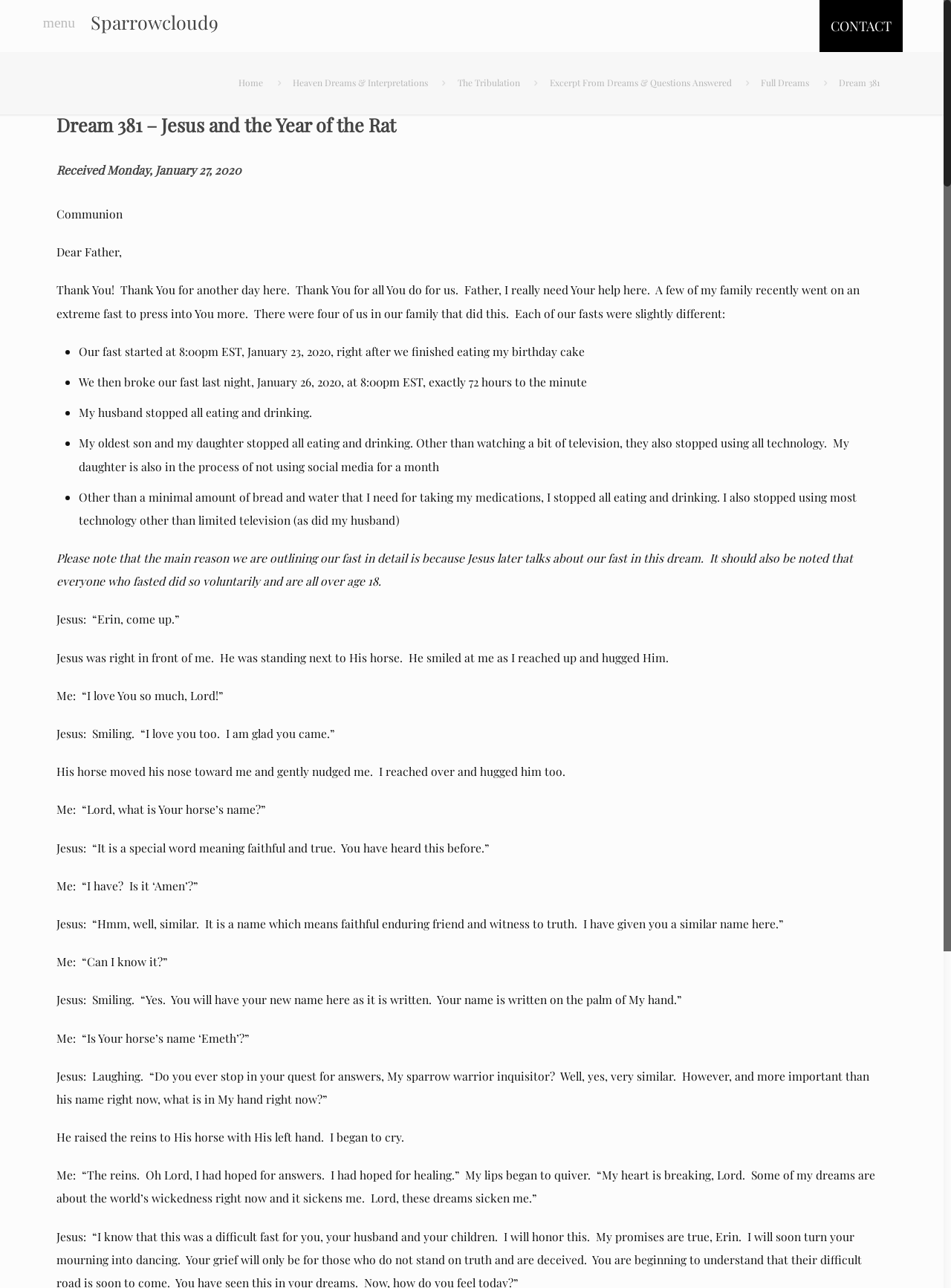Provide the bounding box coordinates of the HTML element this sentence describes: "Sparrowcloud9". The bounding box coordinates consist of four float numbers between 0 and 1, i.e., [left, top, right, bottom].

[0.095, 0.009, 0.23, 0.026]